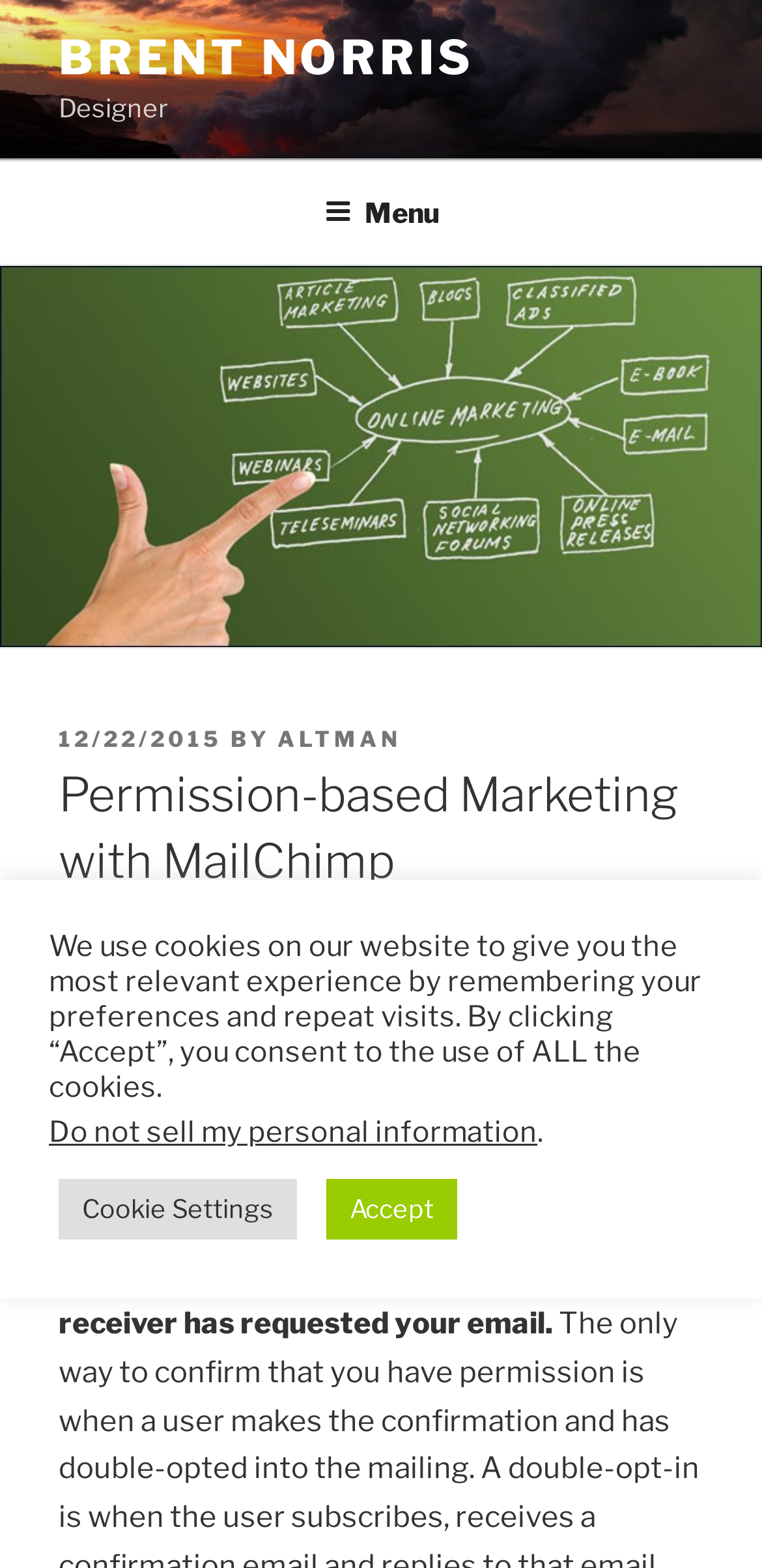Answer the question with a single word or phrase: 
What is the date of the article?

12/22/2015